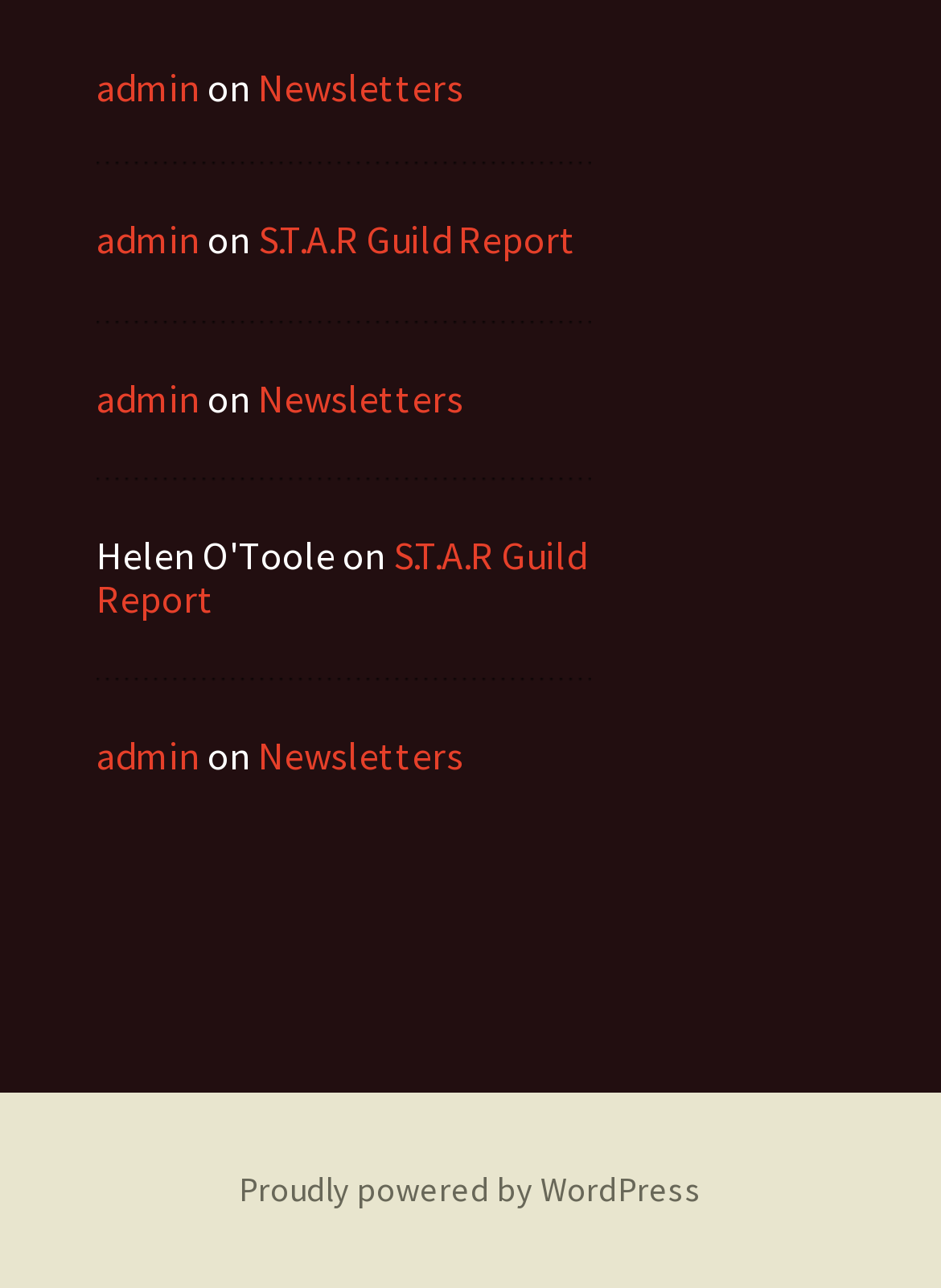Provide a brief response in the form of a single word or phrase:
How many 'admin' links are there?

3